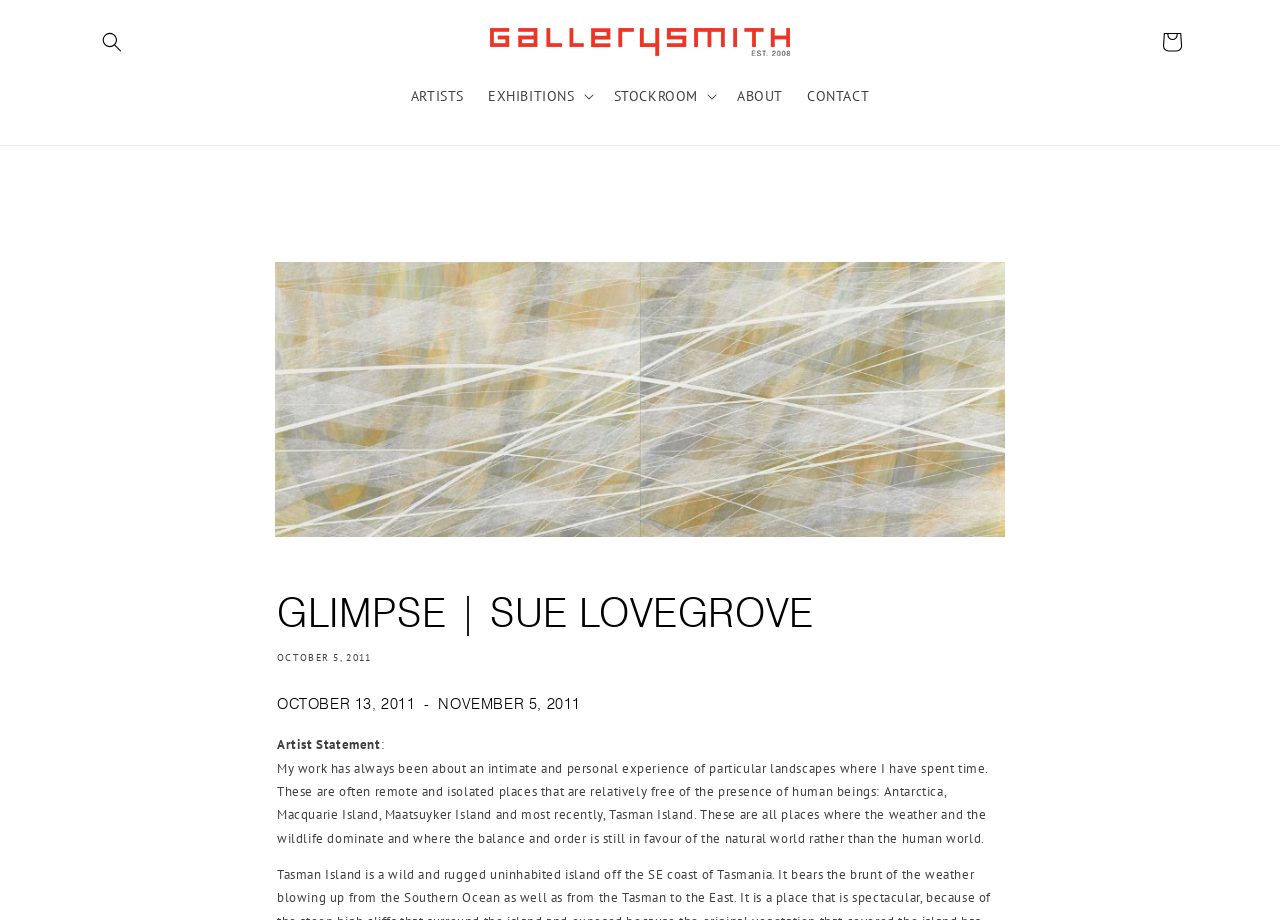Can you find the bounding box coordinates for the element that needs to be clicked to execute this instruction: "Search for artworks"? The coordinates should be given as four float numbers between 0 and 1, i.e., [left, top, right, bottom].

[0.07, 0.022, 0.105, 0.07]